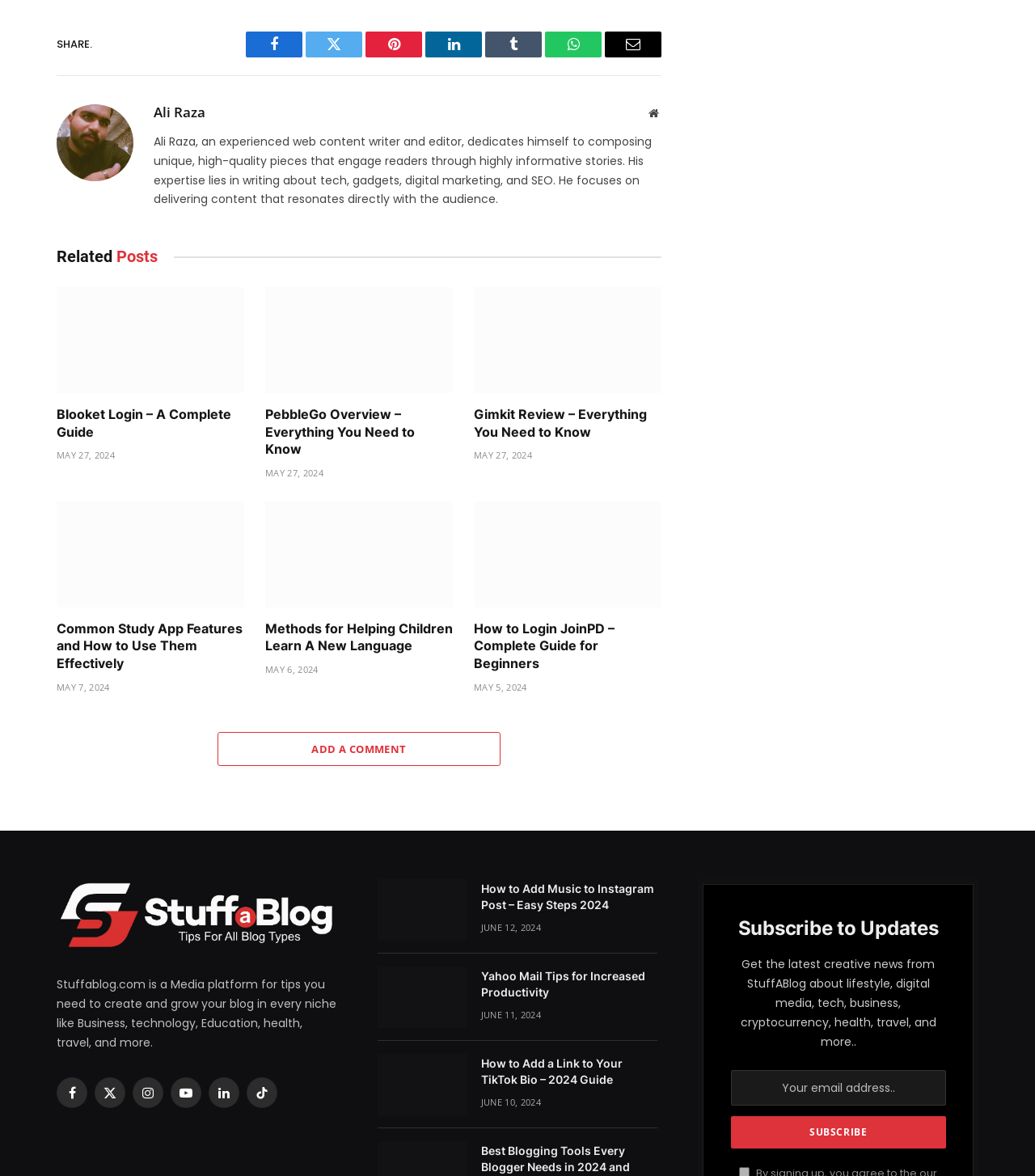Identify the bounding box of the UI element described as follows: "Add A Comment". Provide the coordinates as four float numbers in the range of 0 to 1 [left, top, right, bottom].

[0.21, 0.622, 0.484, 0.651]